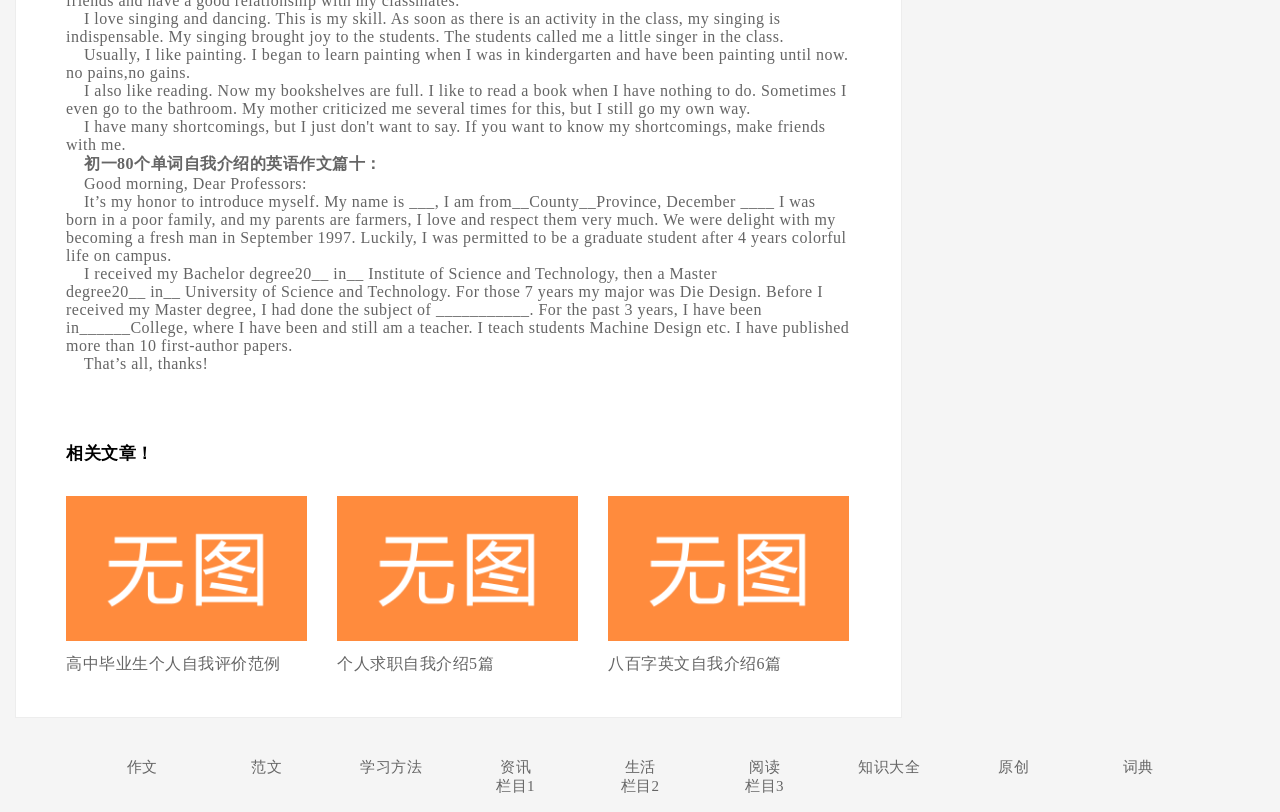What is the author's occupation?
Using the image as a reference, deliver a detailed and thorough answer to the question.

According to the text, the author mentions 'For the past 3 years, I have been in______College, where I have been and still am a teacher.' which indicates that the author is a teacher.